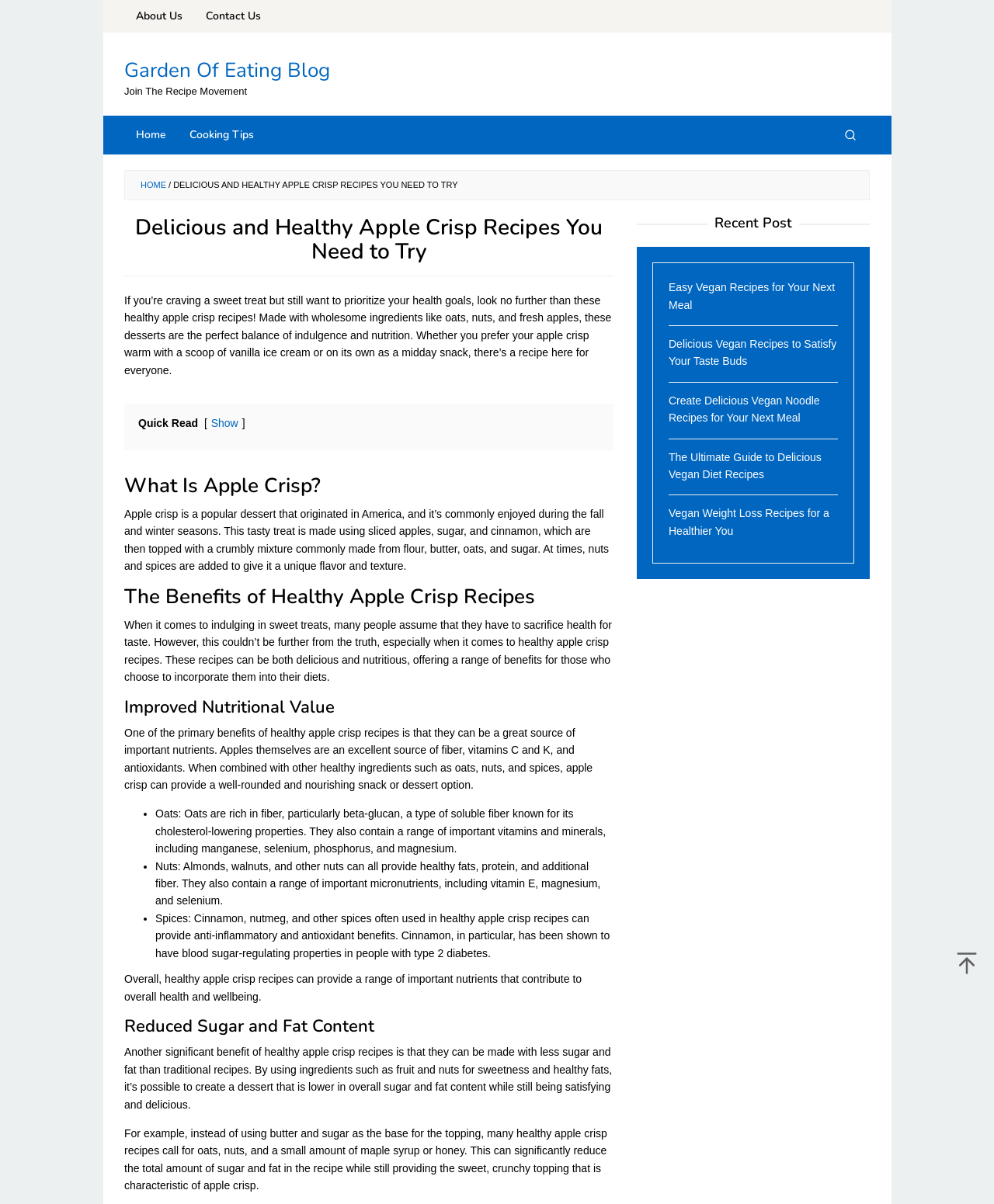Please provide the bounding box coordinates for the element that needs to be clicked to perform the instruction: "Read the 'What Is Apple Crisp?' section". The coordinates must consist of four float numbers between 0 and 1, formatted as [left, top, right, bottom].

[0.125, 0.395, 0.617, 0.413]